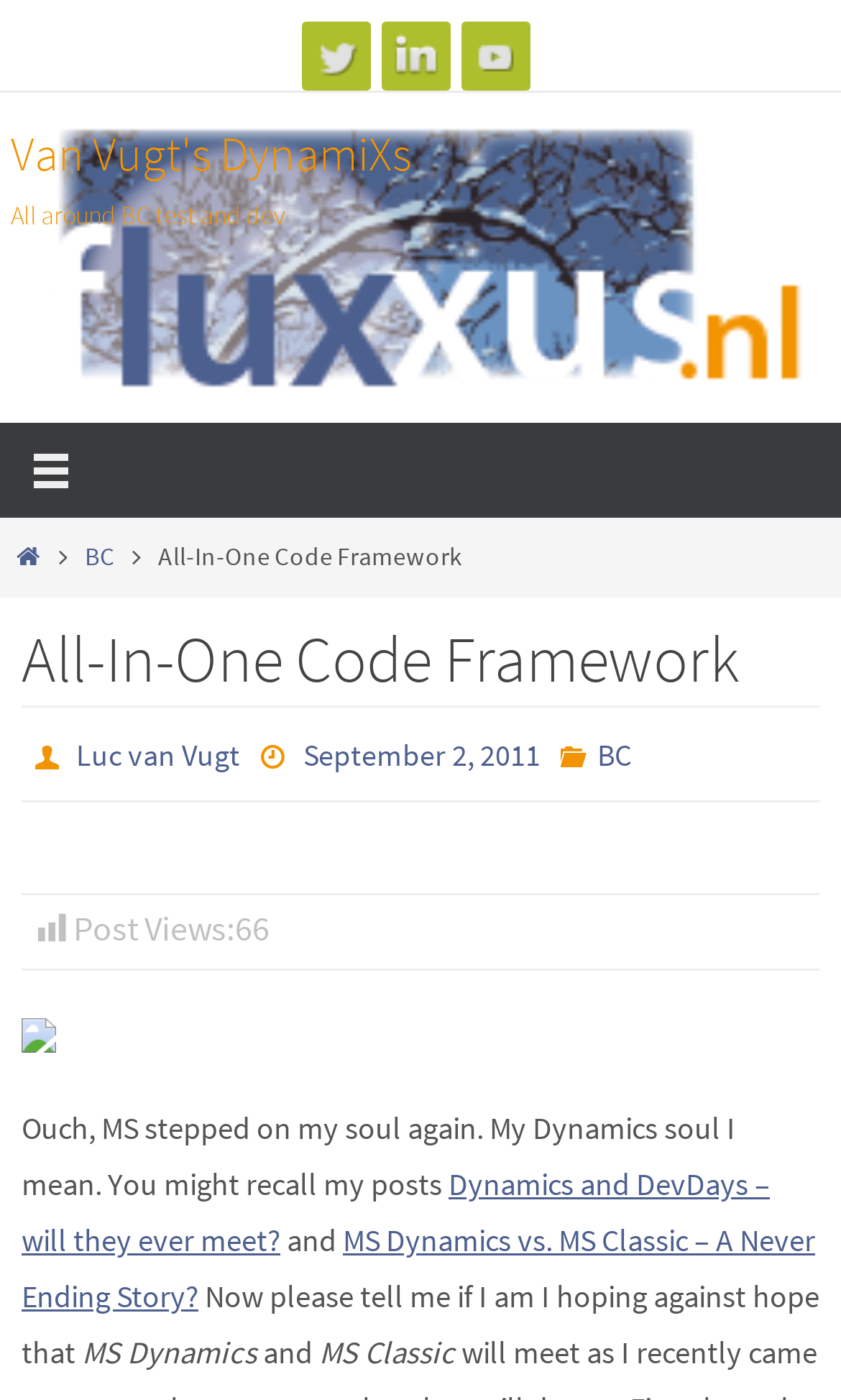What is the date of the post?
Please provide a single word or phrase as your answer based on the screenshot.

September 2, 2011